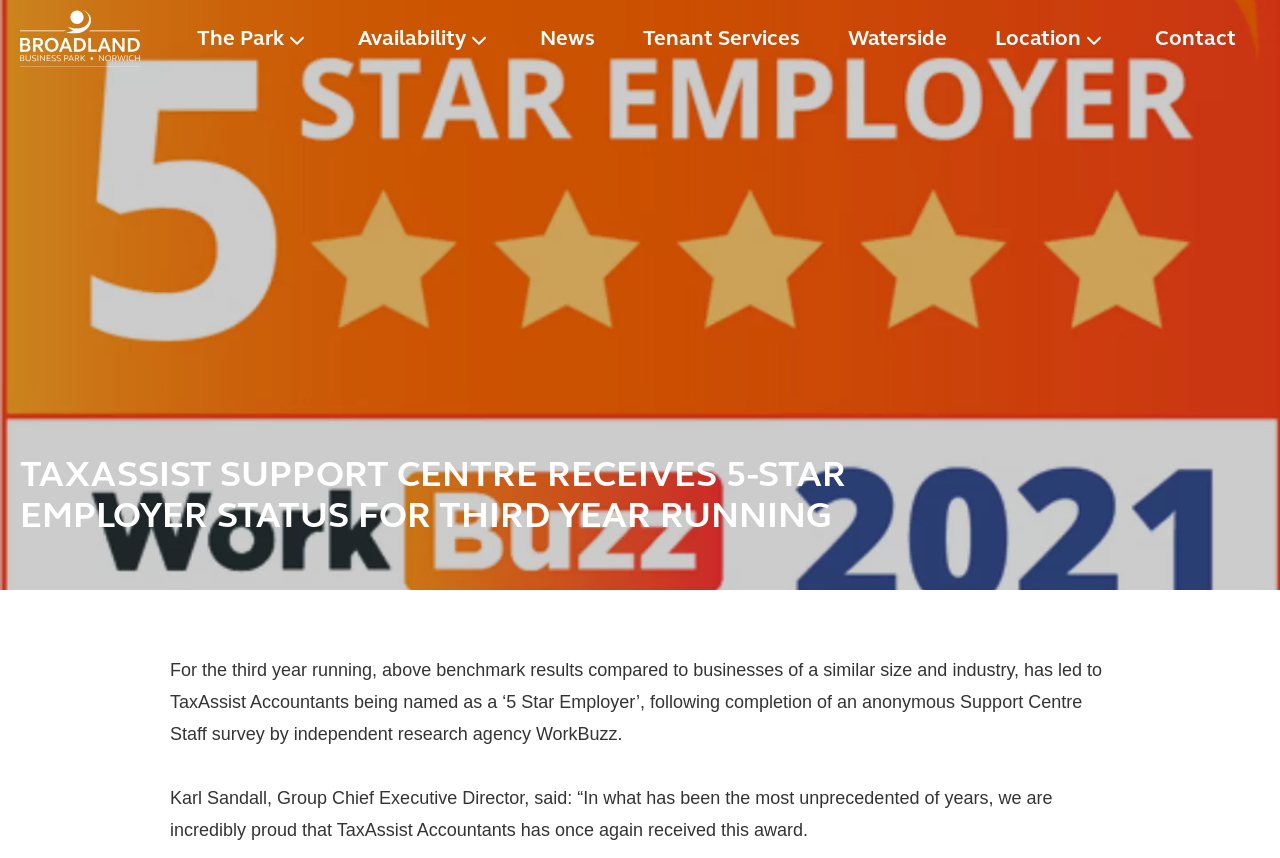What is the name of the award received by TaxAssist Accountants?
Based on the visual content, answer with a single word or a brief phrase.

5-Star Employer